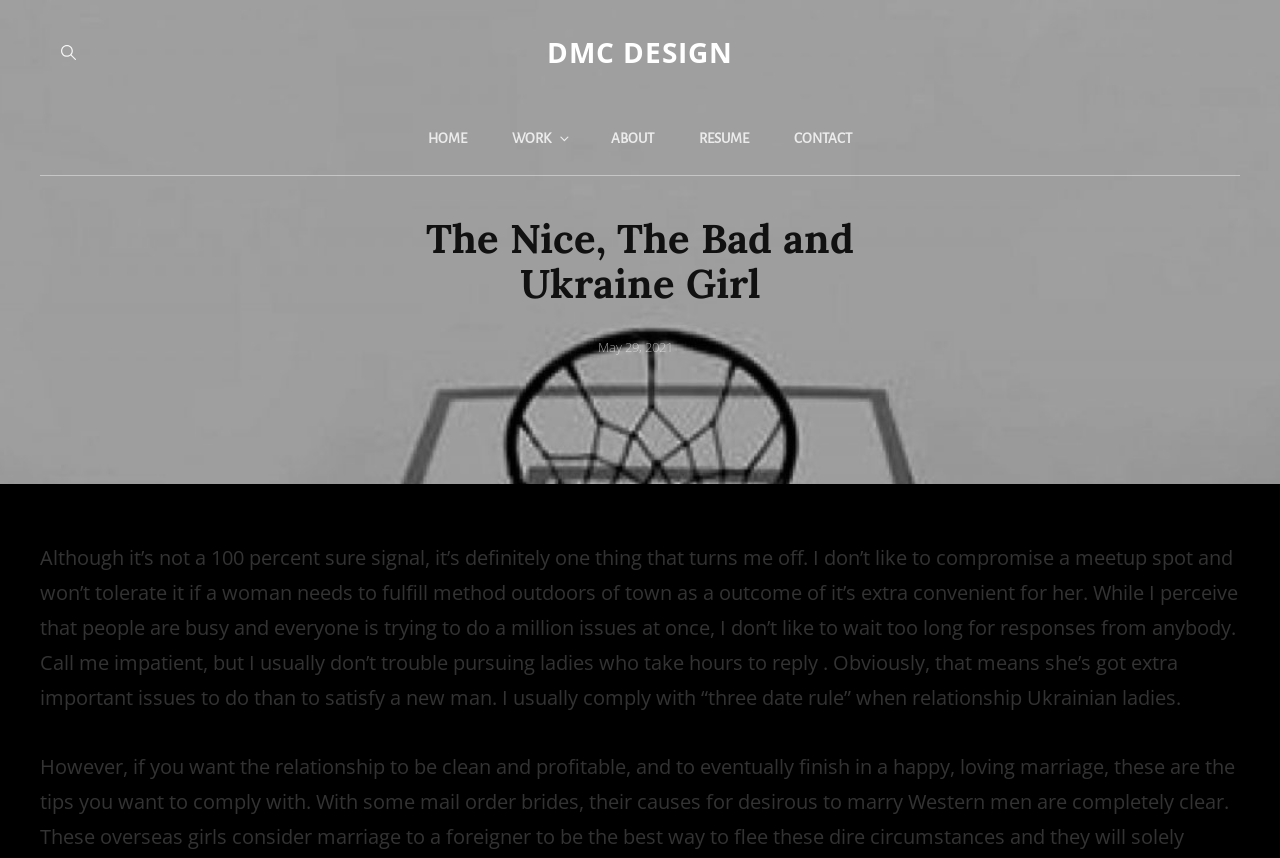Find the UI element described as: "DMC DESIGN" and predict its bounding box coordinates. Ensure the coordinates are four float numbers between 0 and 1, [left, top, right, bottom].

[0.427, 0.038, 0.573, 0.083]